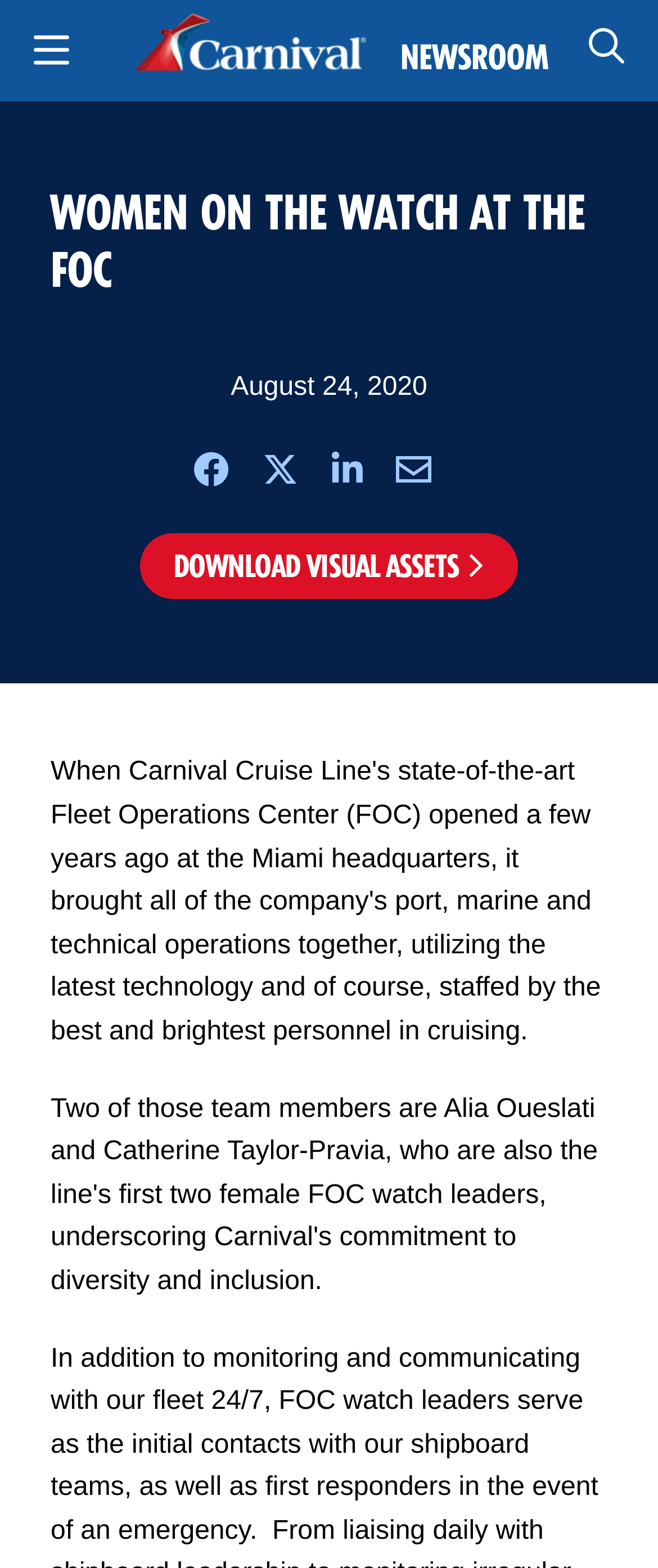How many links are available for sharing or downloading?
Please ensure your answer is as detailed and informative as possible.

The links available for sharing or downloading are Facebook, LinkedIn, Email, X, and 'DOWNLOAD VISUAL ASSETS', which can be found below the article title and above the 'Share' button.